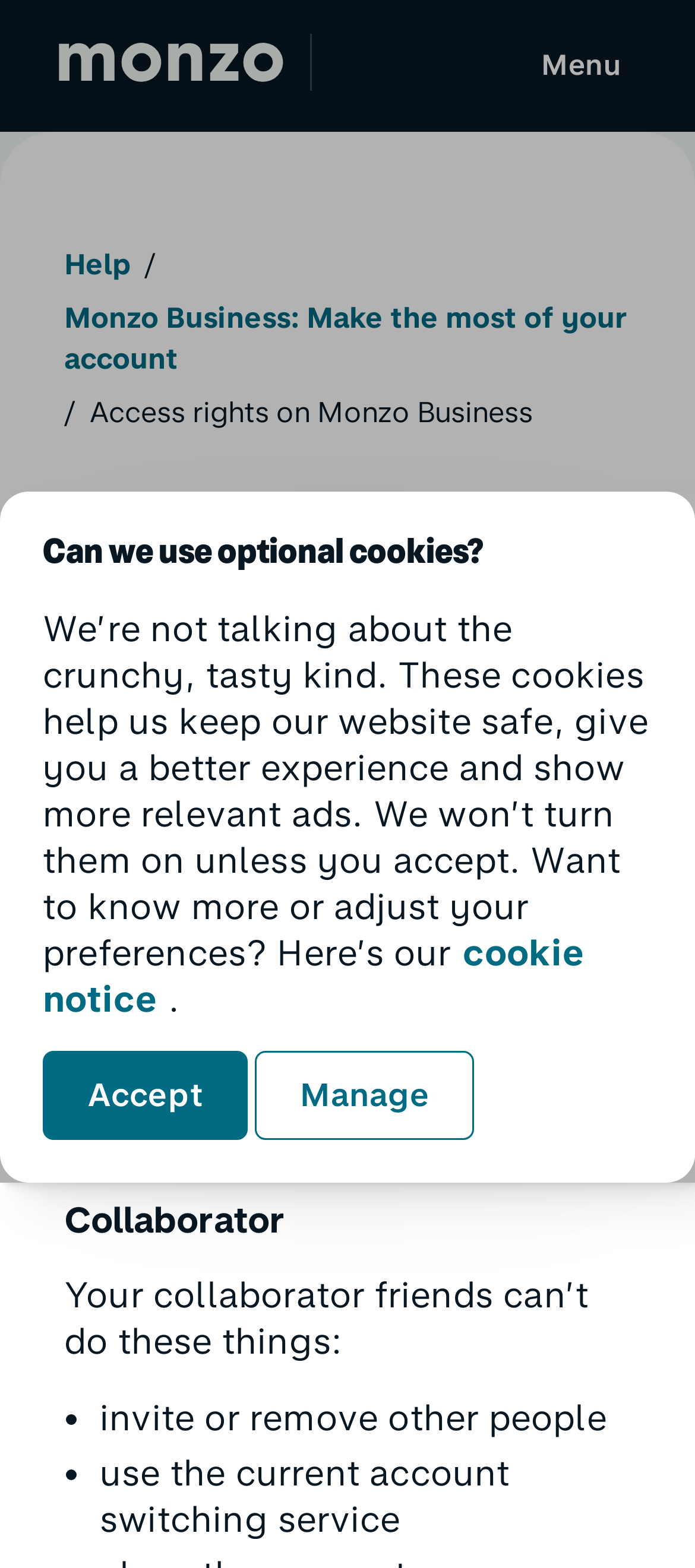Provide a single word or phrase answer to the question: 
What is the name of the bank?

Monzo Bank